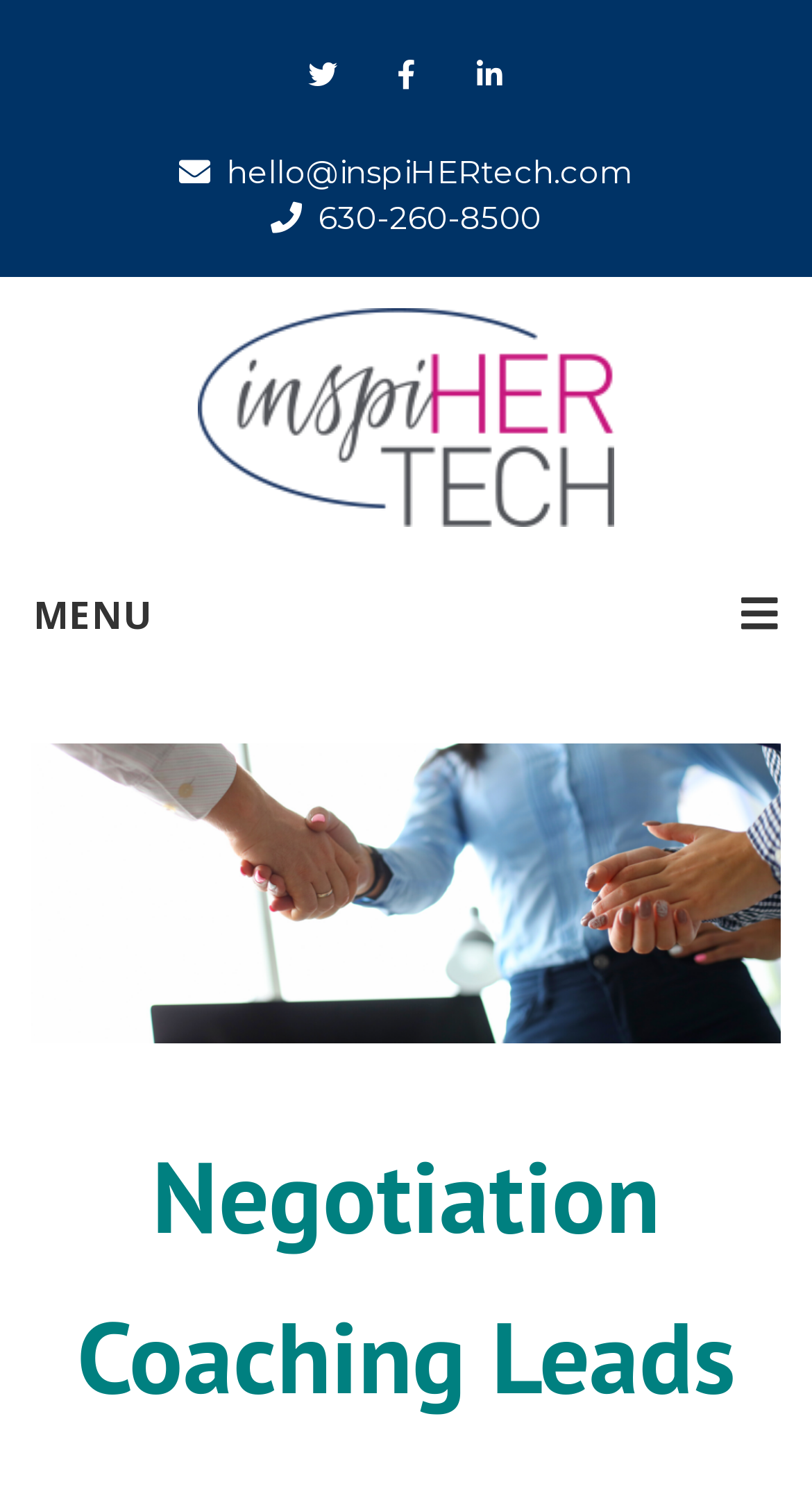What is the phone number on the webpage?
Based on the screenshot, give a detailed explanation to answer the question.

I found the phone number by looking at the StaticText element with the text '630-260-8500' which is located at the top of the webpage.